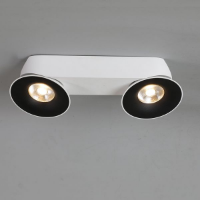Explain in detail what you see in the image.

This image showcases a modern and minimalist ceiling lamp characterized by its sleek design and practical functionality. The lamp features a white body with two distinct circular light fixtures, each with a contrasting black outer rim, enhancing its contemporary aesthetic. The dual lights are positioned to provide versatile illumination, making it suitable for various settings such as living rooms, bedrooms, or corridors. Its adjustable angles allow for focused lighting, catering to both ambiance and task-oriented needs. This ceiling lamp is ideal for those seeking a stylish yet functional lighting solution to complement their home decor.